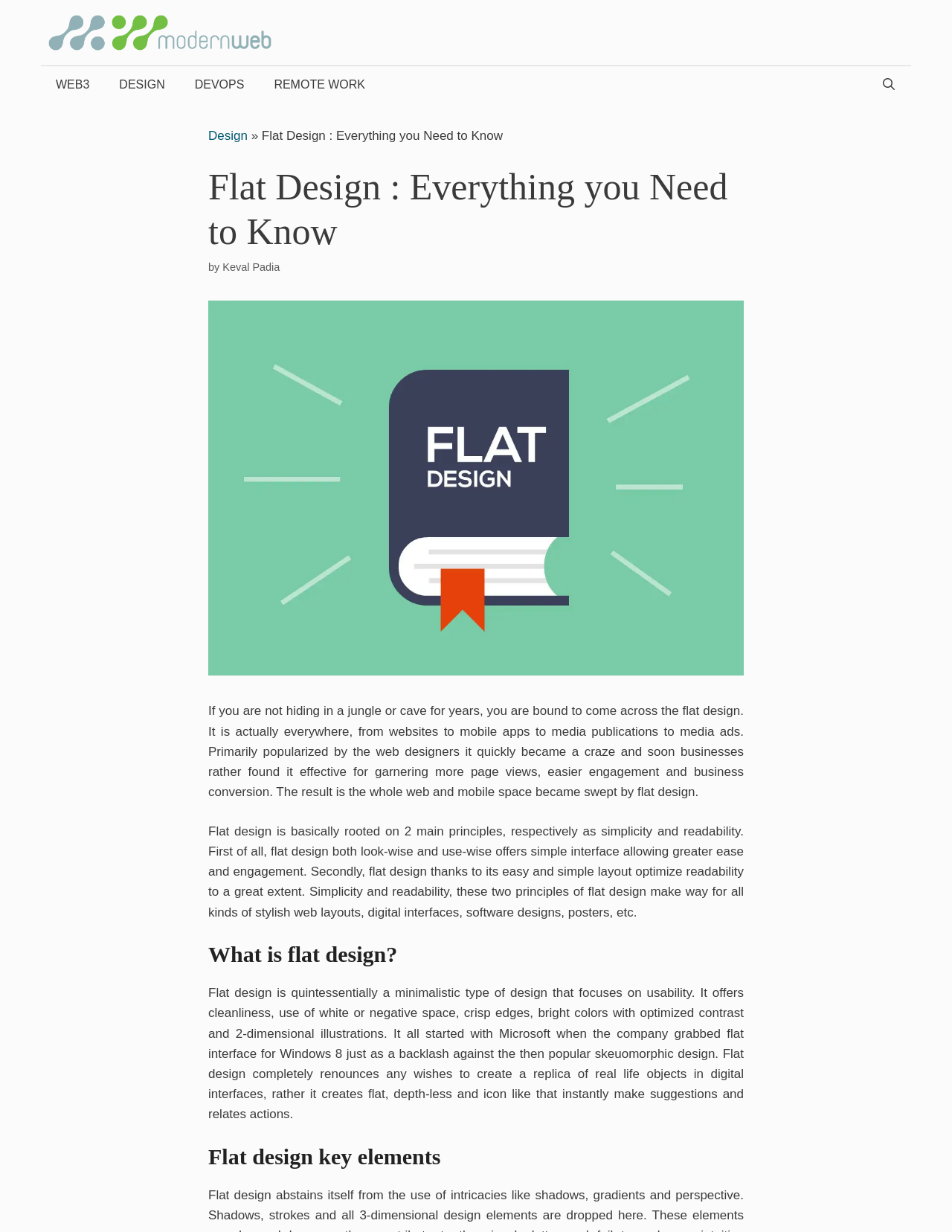Respond to the question below with a single word or phrase:
What is the purpose of flat design?

Easier engagement and business conversion